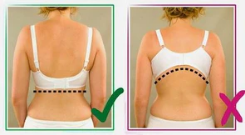Look at the image and give a detailed response to the following question: What is the purpose of the side-by-side comparison?

The purpose of the side-by-side comparison is to highlight crucial aspects of bra sizing and fit, emphasizing the need for a bra that provides support without discomfort, and to illustrate the importance of proper bra fit.